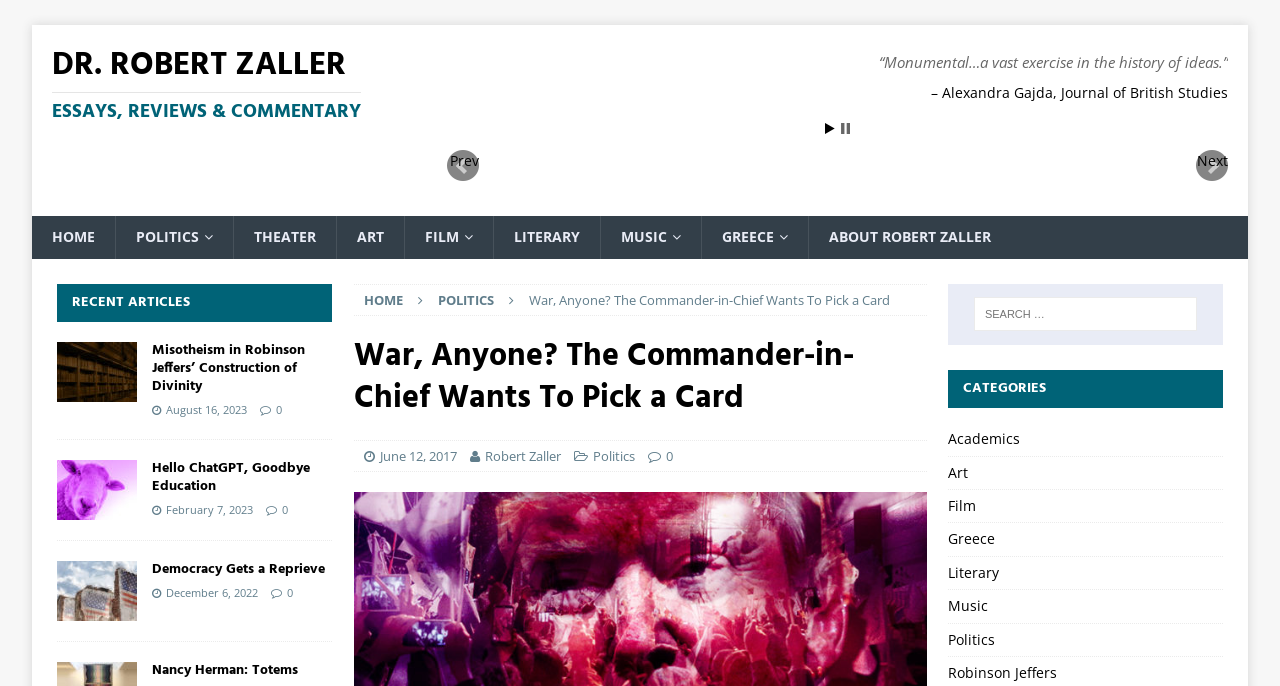Provide the bounding box coordinates of the HTML element described as: "Theater". The bounding box coordinates should be four float numbers between 0 and 1, i.e., [left, top, right, bottom].

[0.182, 0.315, 0.262, 0.377]